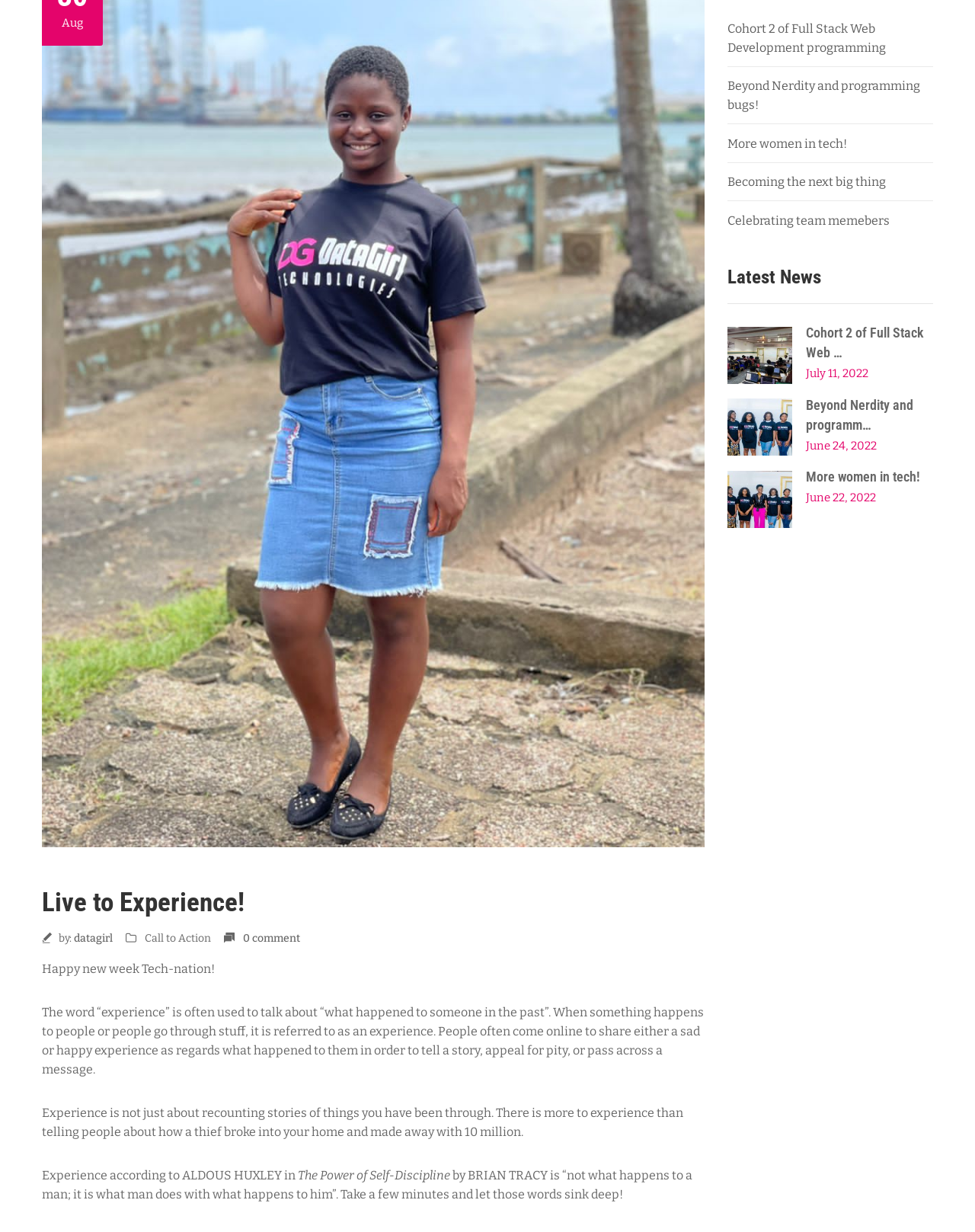Determine the bounding box coordinates for the UI element with the following description: "Becoming the next big thing". The coordinates should be four float numbers between 0 and 1, represented as [left, top, right, bottom].

[0.746, 0.142, 0.909, 0.154]